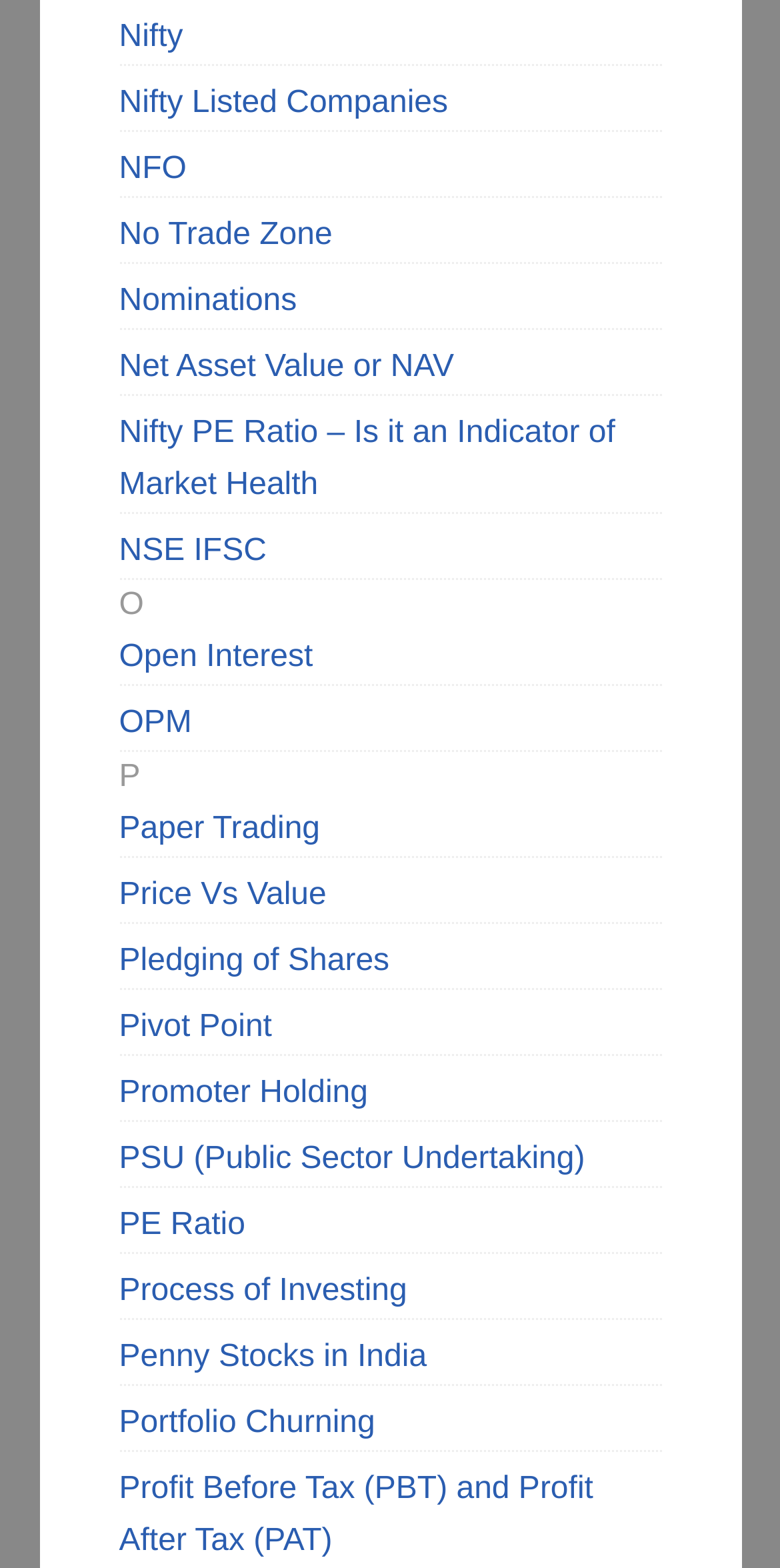Find the coordinates for the bounding box of the element with this description: "Nominations".

[0.153, 0.181, 0.381, 0.203]